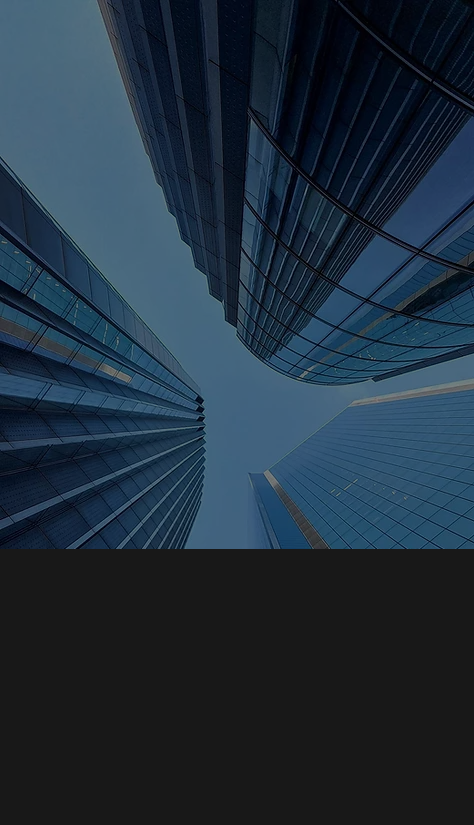Give a concise answer using only one word or phrase for this question:
What type of architecture is shown?

Sleek